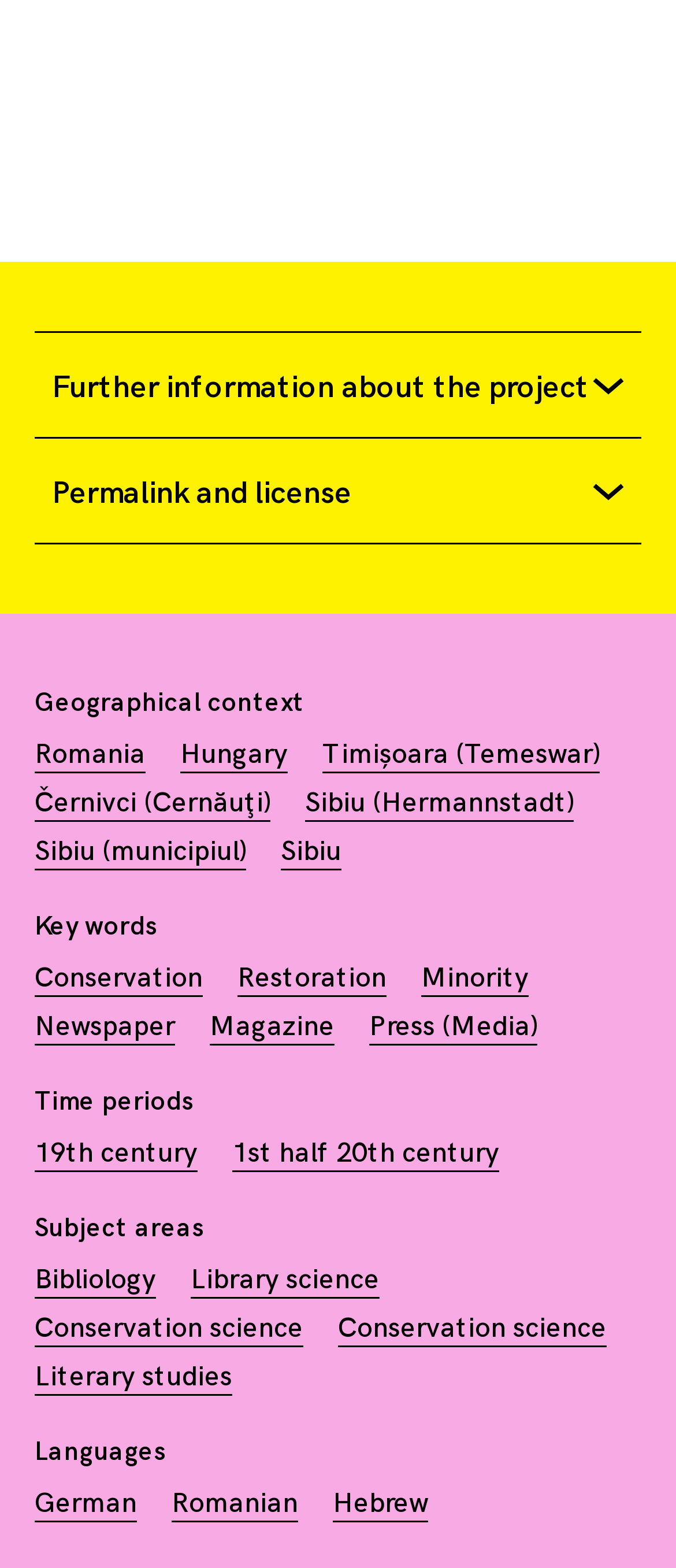Please identify the bounding box coordinates of the element I need to click to follow this instruction: "Select the 'German' language".

[0.051, 0.949, 0.203, 0.97]